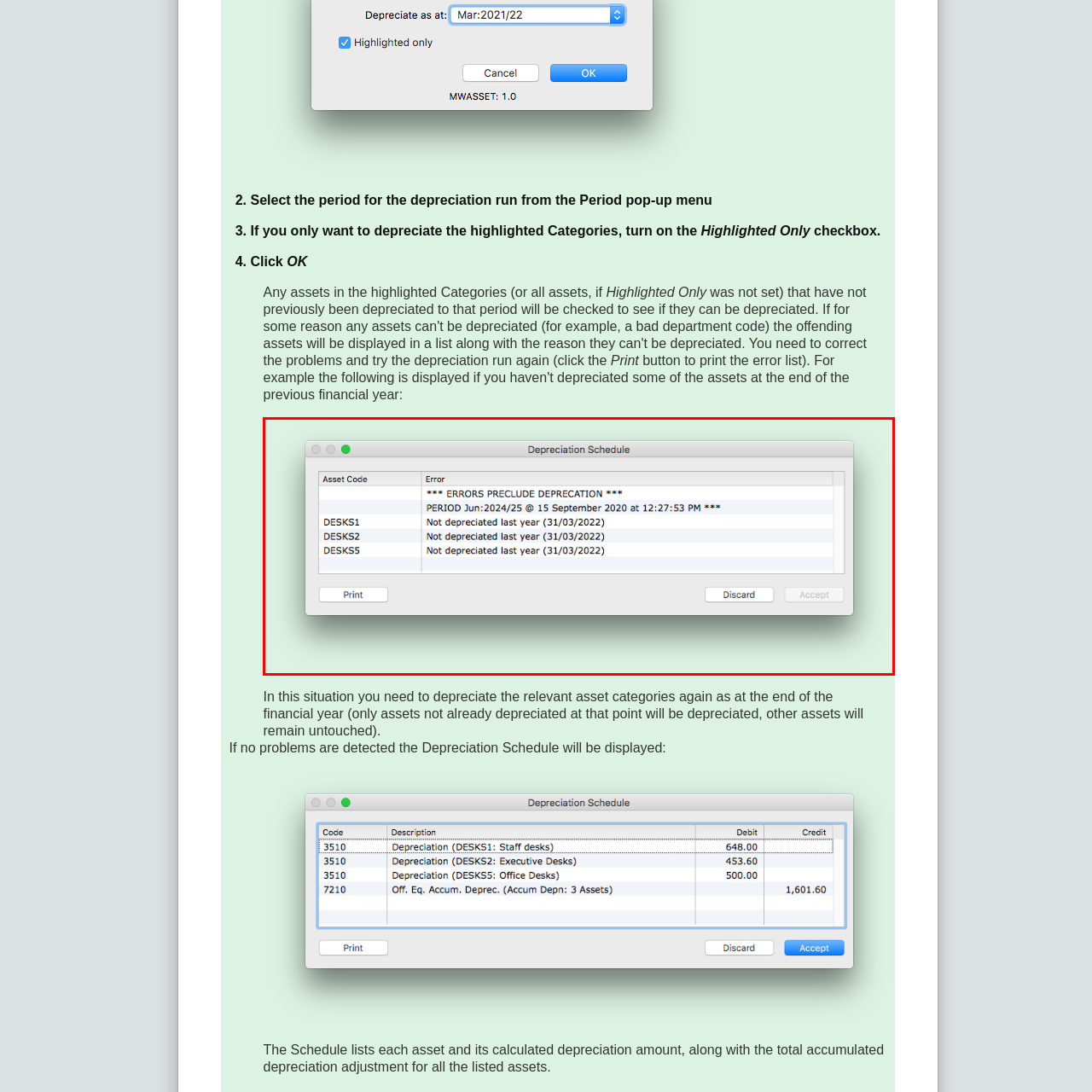Look closely at the image within the red-bordered box and thoroughly answer the question below, using details from the image: What are the available actions for the user?

The available actions for the user are presented at the bottom of the dialog box, which are to either print the schedule, discard the information, or accept the conditions presented in the dialog.